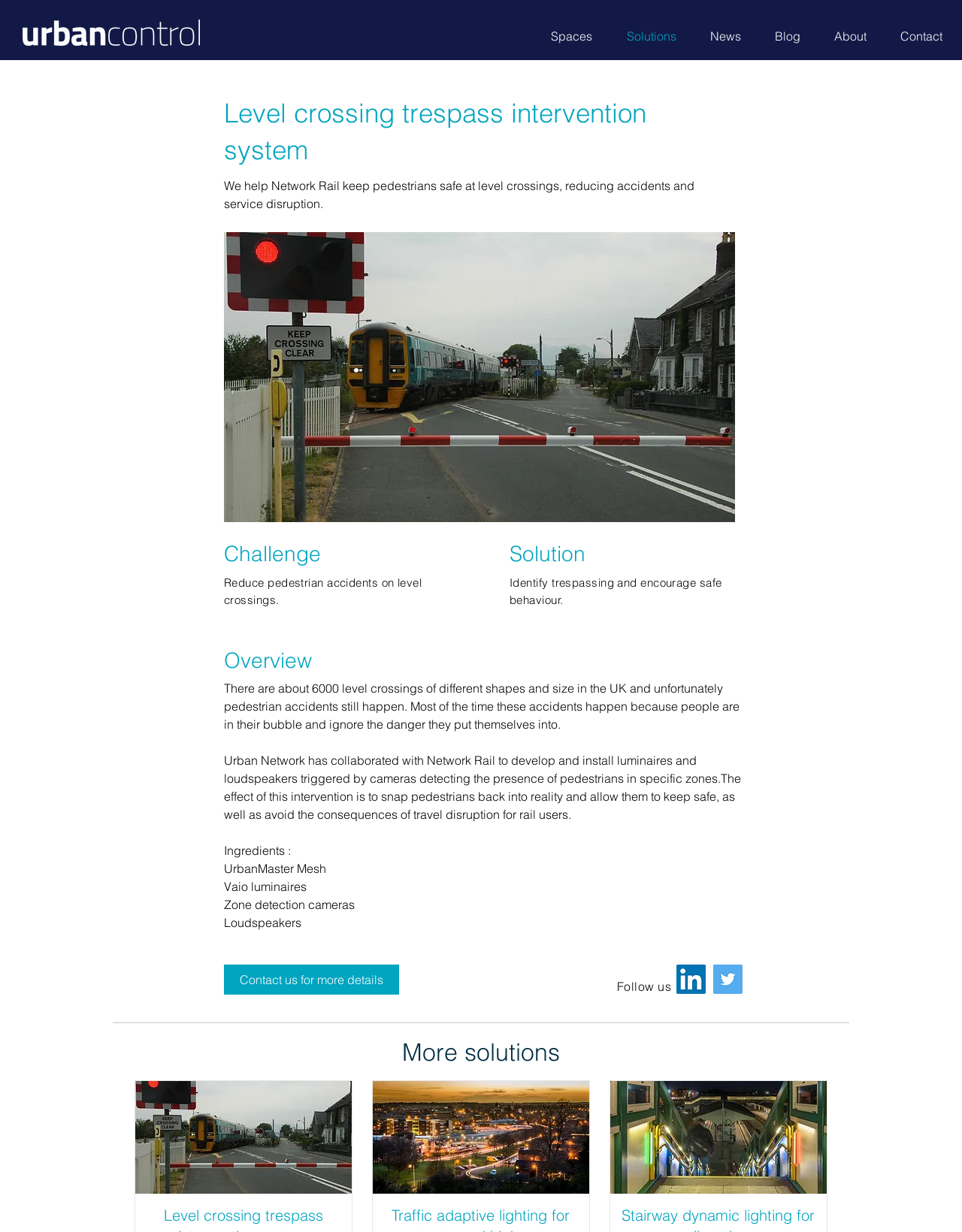Generate a comprehensive caption for the webpage you are viewing.

This webpage is about the Level Crossing Trespass Intervention System, which aims to reduce pedestrian accidents at level crossings. At the top left corner, there is an UrbanControl logo. Below the logo, there is a navigation menu with links to "Spaces", "Solutions", "News", "Blog", "About", and "Contact". 

The main content of the webpage is divided into sections. The first section has a heading "Level crossing trespass intervention system" and a brief description of the system. Below this section, there is an image of a level crossing. 

The next section is about the challenge of reducing pedestrian accidents, followed by a section describing the solution, which involves identifying trespassing and encouraging safe behavior. 

The "Overview" section provides more details about the problem of pedestrian accidents at level crossings and how the system works. It explains that the system uses cameras, luminaires, and loudspeakers to alert pedestrians of potential dangers. 

Below the "Overview" section, there are lists of ingredients used in the system, including UrbanMaster Mesh, Vaio luminaires, zone detection cameras, and loudspeakers. 

At the bottom left corner, there is a call-to-action link to "Contact us for more details". Next to it, there is a "Follow us" section with links to social media platforms, including LinkedIn and Twitter. 

Finally, there is a "More solutions" section with a link to explore more solutions. The webpage also features several images of level crossings and related scenes scattered throughout the content.